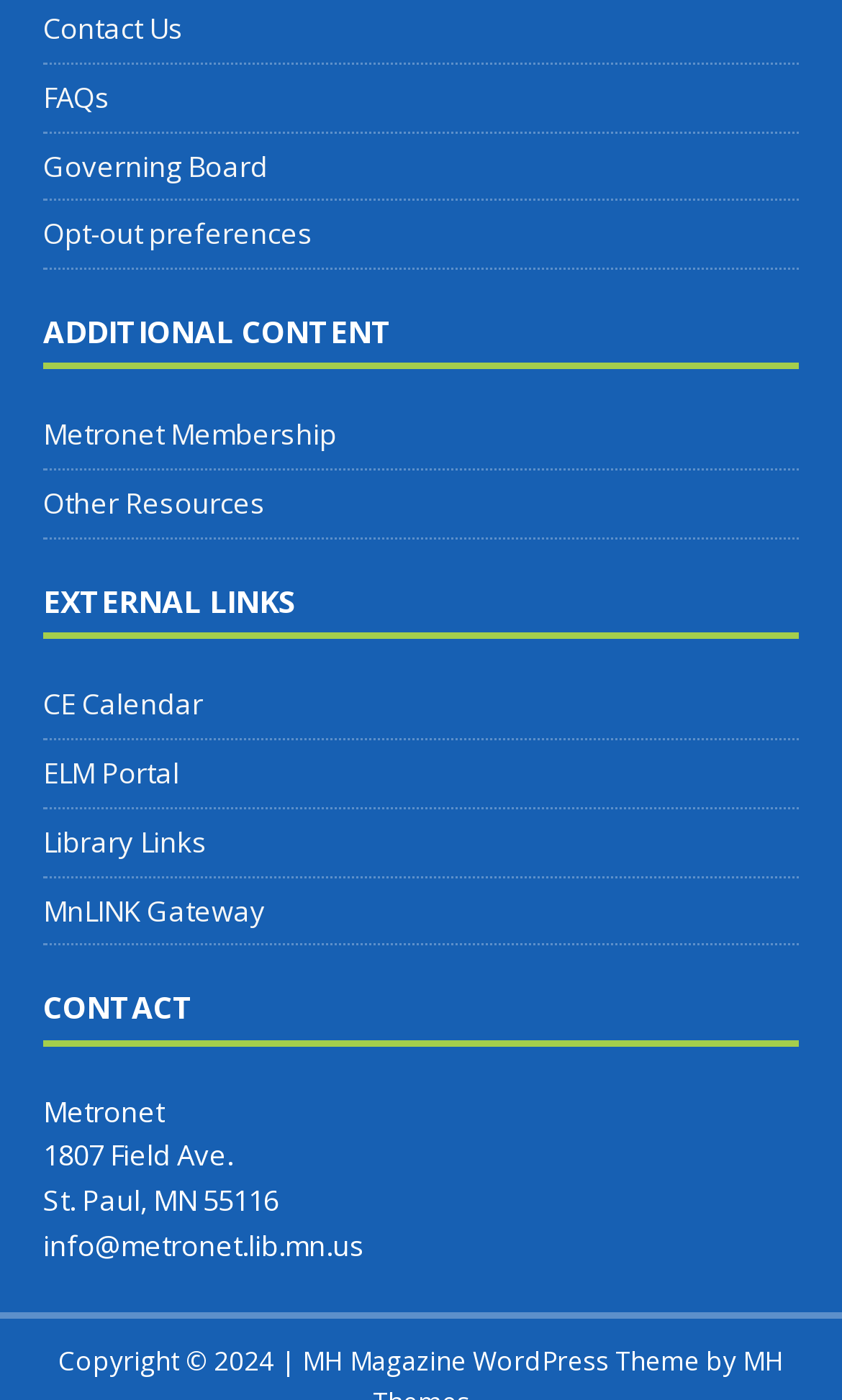What is the address of Metronet?
Give a one-word or short phrase answer based on the image.

1807 Field Ave. St. Paul, MN 55116